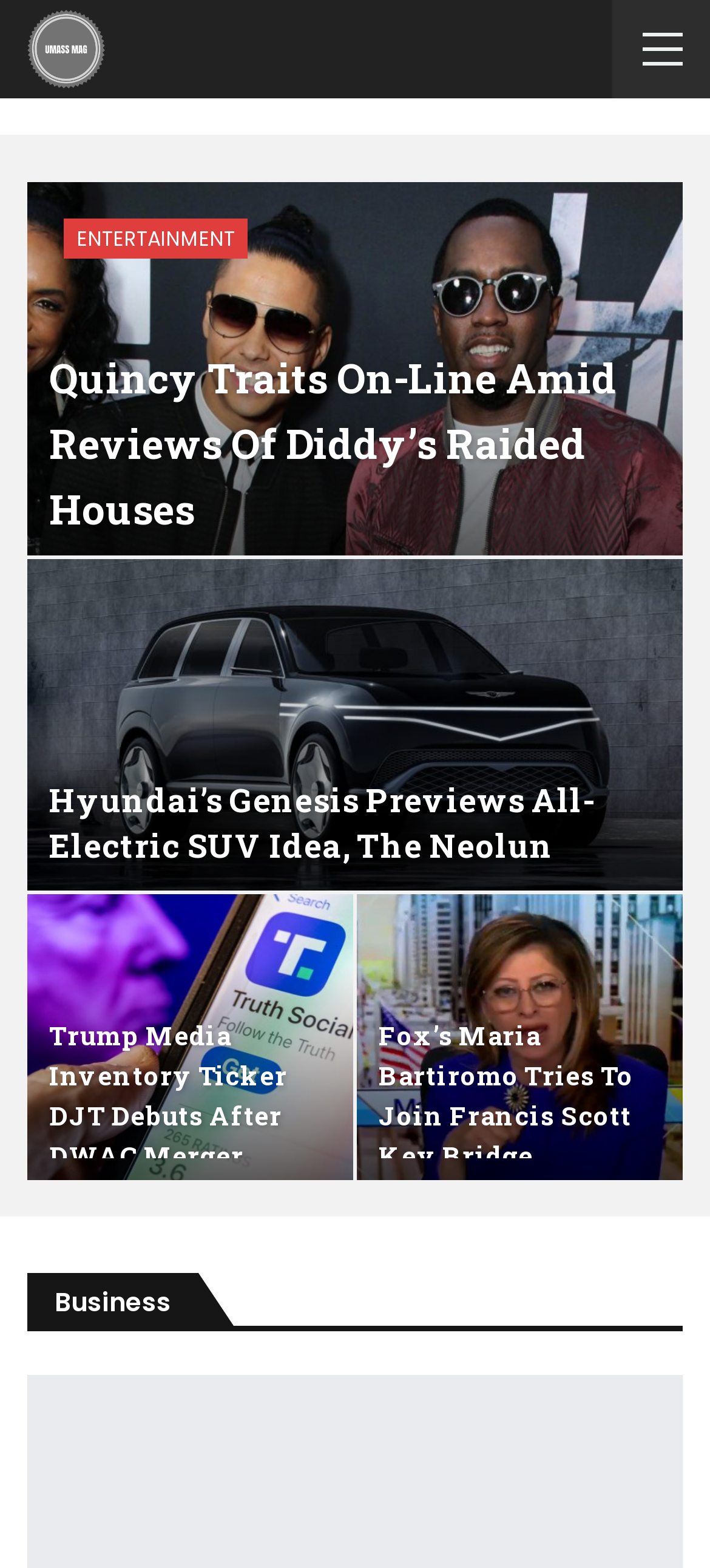Please specify the bounding box coordinates of the element that should be clicked to execute the given instruction: 'Read article about Quincy Traits On-line Amid Reviews Of Diddy’s Raided Houses'. Ensure the coordinates are four float numbers between 0 and 1, expressed as [left, top, right, bottom].

[0.033, 0.115, 0.967, 0.355]